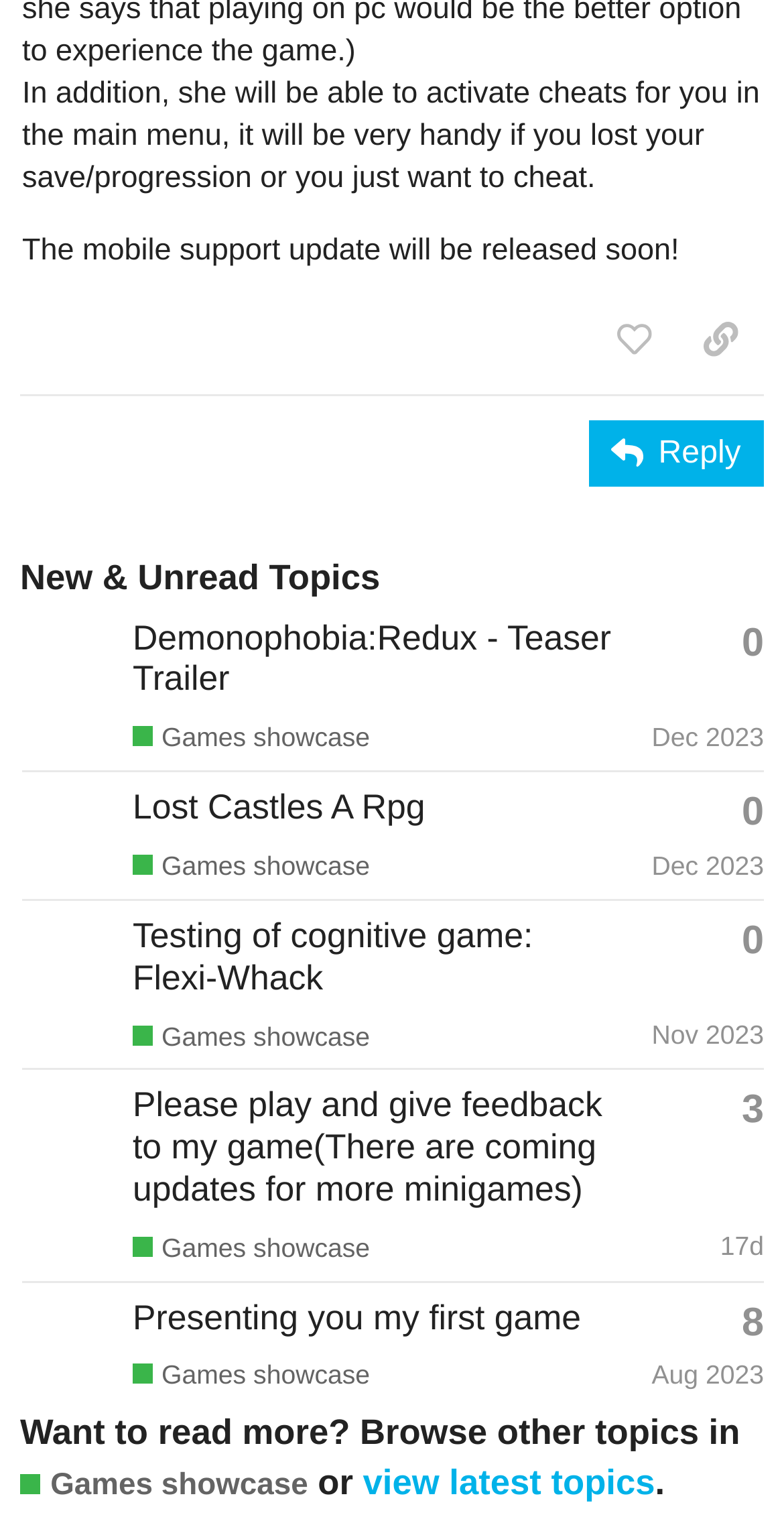Can you give a comprehensive explanation to the question given the content of the image?
How many topics are in Games showcase?

I counted the number of gridcell elements under the table element with the heading 'New & Unread Topics', which represents the topics in Games showcase. There are 4 rows in the table, each corresponding to a topic.